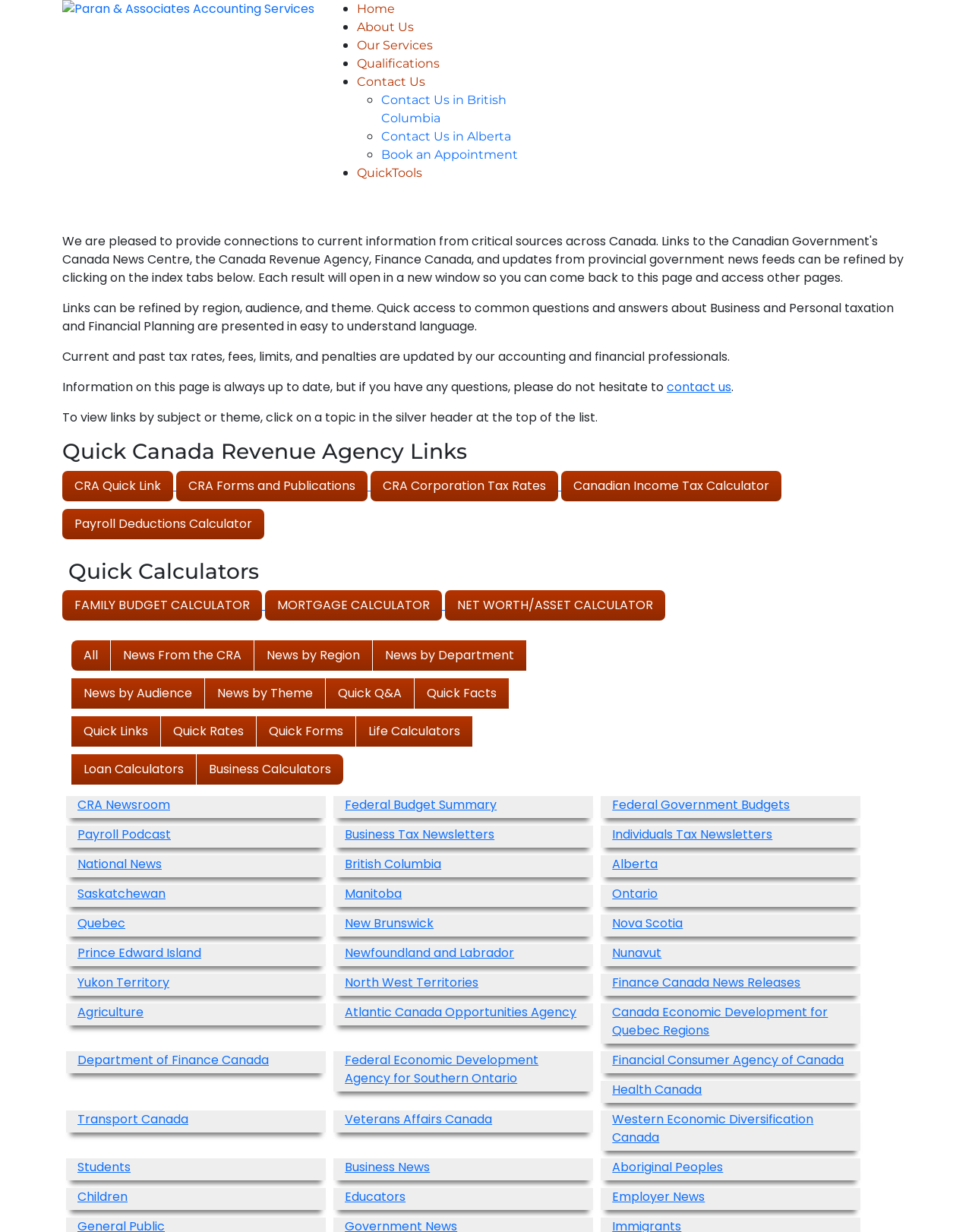Identify the bounding box coordinates of the section to be clicked to complete the task described by the following instruction: "Click on the 'Home' link". The coordinates should be four float numbers between 0 and 1, formatted as [left, top, right, bottom].

[0.367, 0.001, 0.406, 0.013]